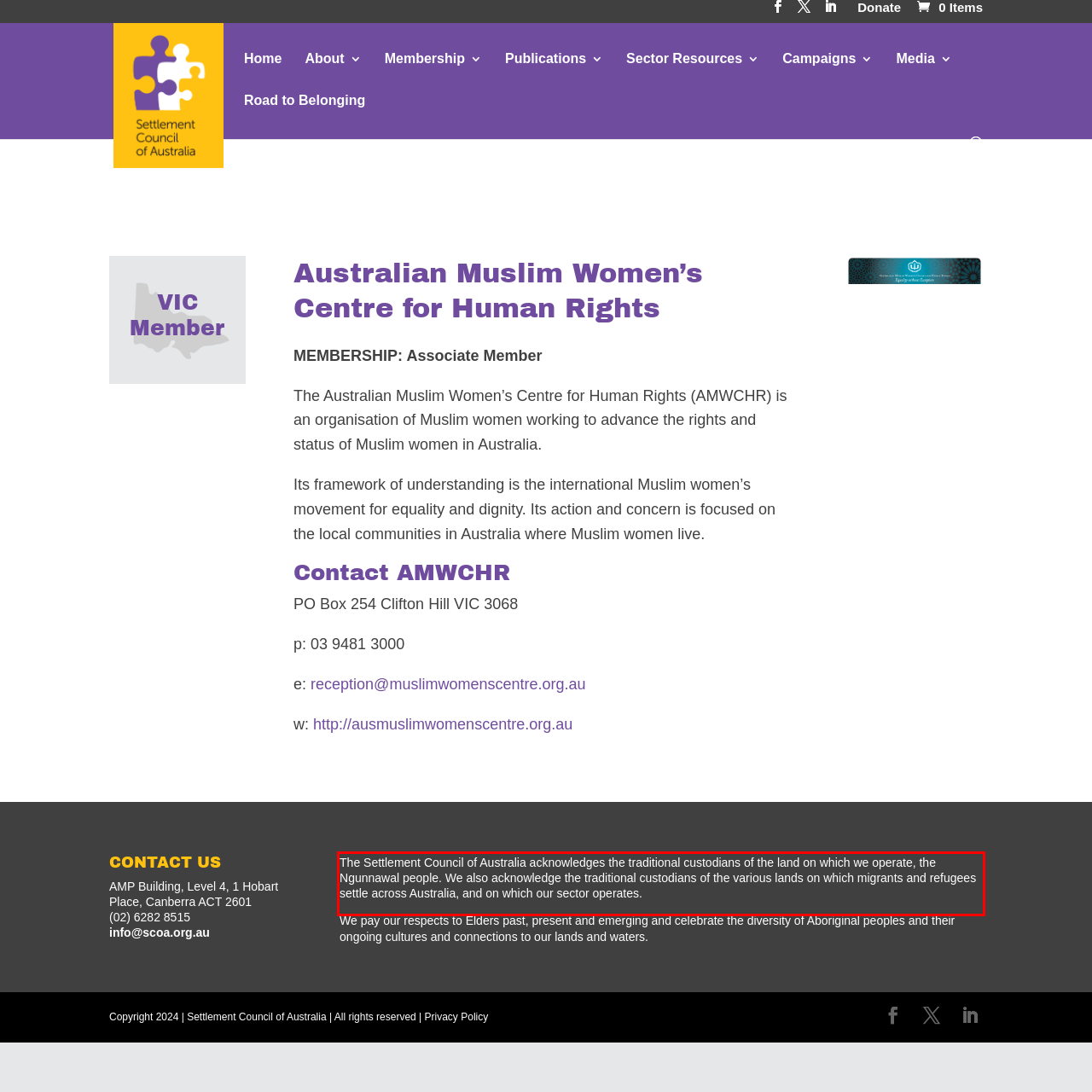You are presented with a screenshot containing a red rectangle. Extract the text found inside this red bounding box.

The Settlement Council of Australia acknowledges the traditional custodians of the land on which we operate, the Ngunnawal people. We also acknowledge the traditional custodians of the various lands on which migrants and refugees settle across Australia, and on which our sector operates.